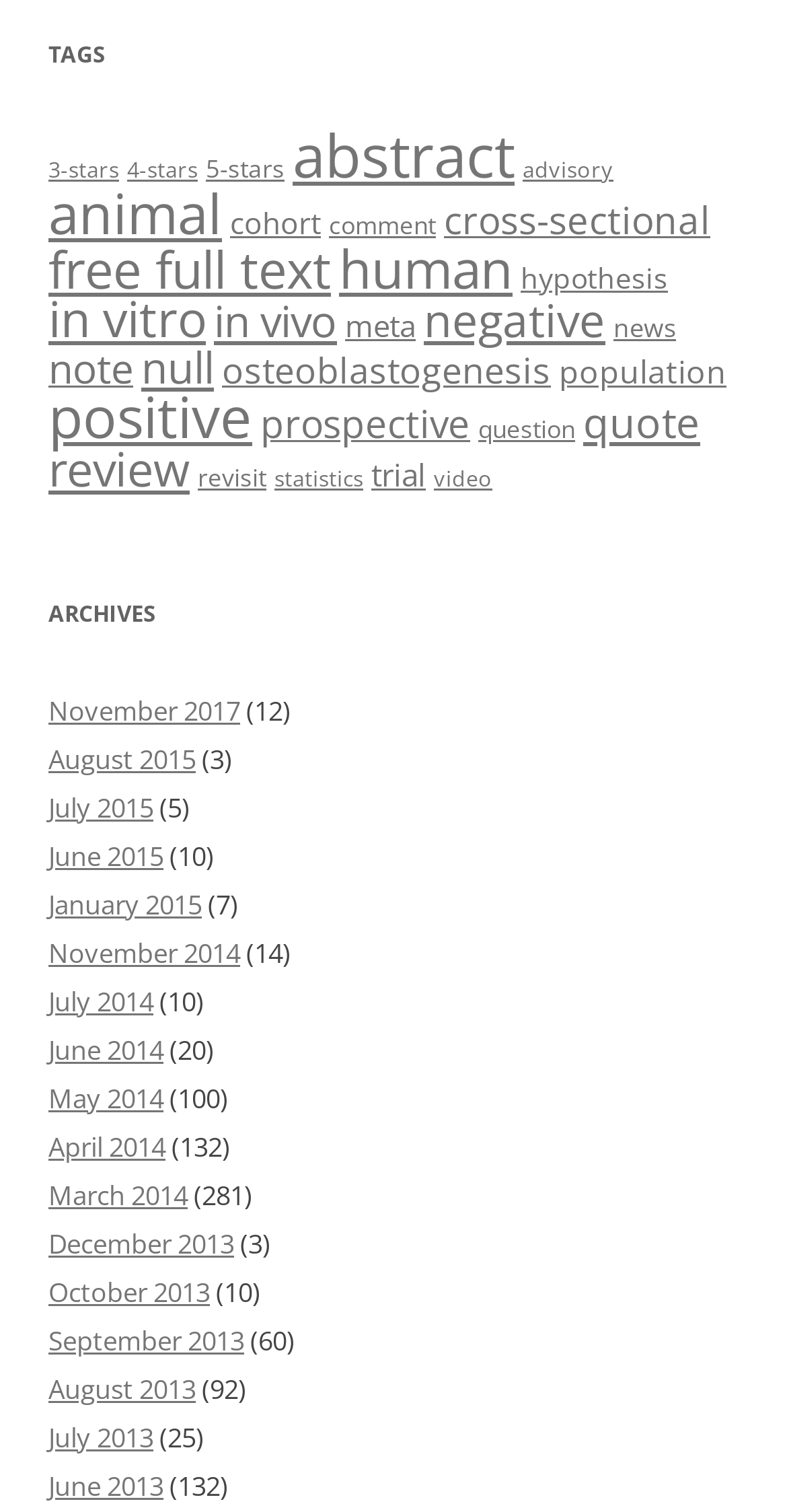Please find and report the bounding box coordinates of the element to click in order to perform the following action: "Explore abstract topics". The coordinates should be expressed as four float numbers between 0 and 1, in the format [left, top, right, bottom].

[0.372, 0.076, 0.654, 0.13]